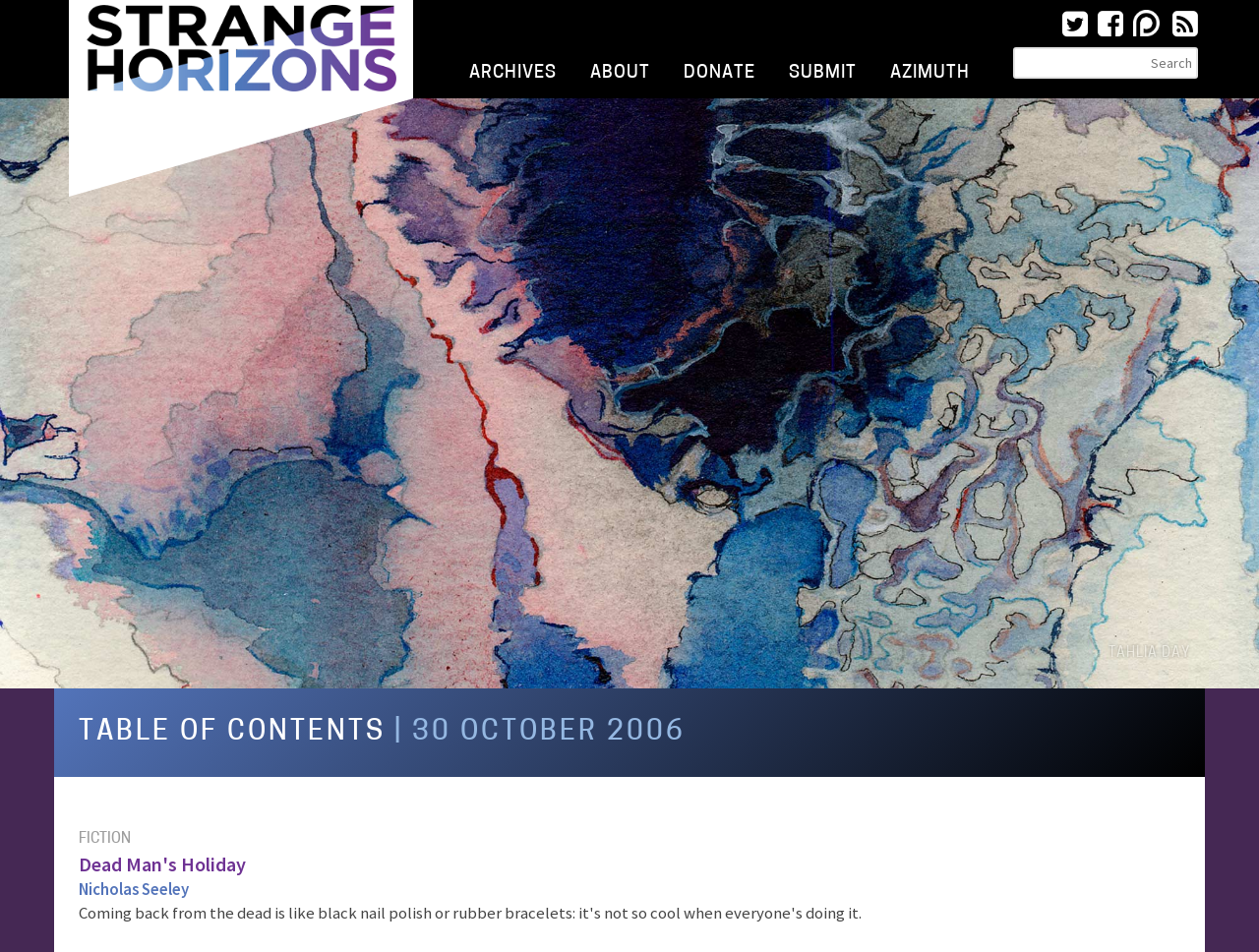What type of content is available on this website?
Using the image, give a concise answer in the form of a single word or short phrase.

Fiction